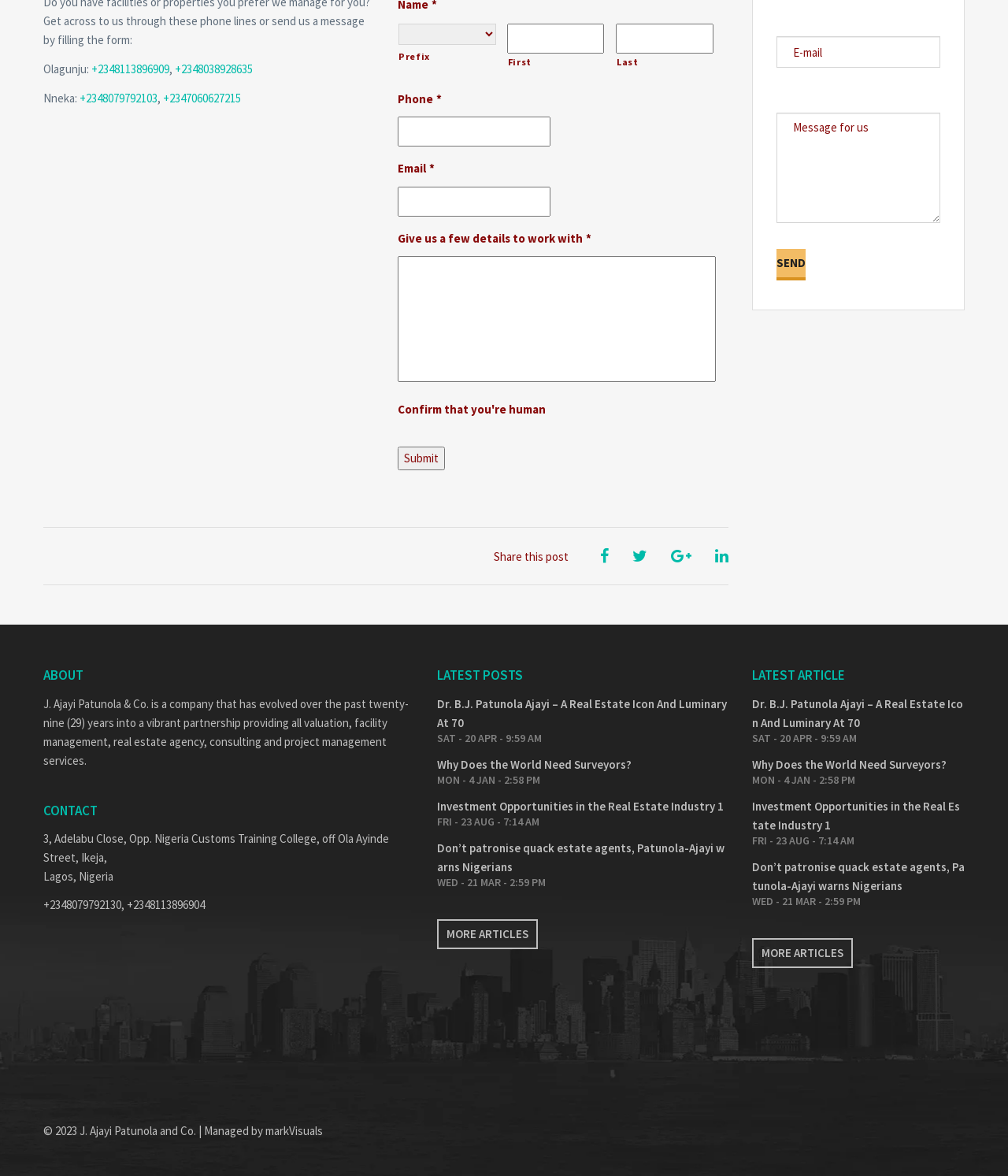From the details in the image, provide a thorough response to the question: What is the company name?

I found the company name in the 'ABOUT' section, where it is stated that 'J. Ajayi Patunola & Co. is a company that has evolved over the past twenty-nine (29) years...'.